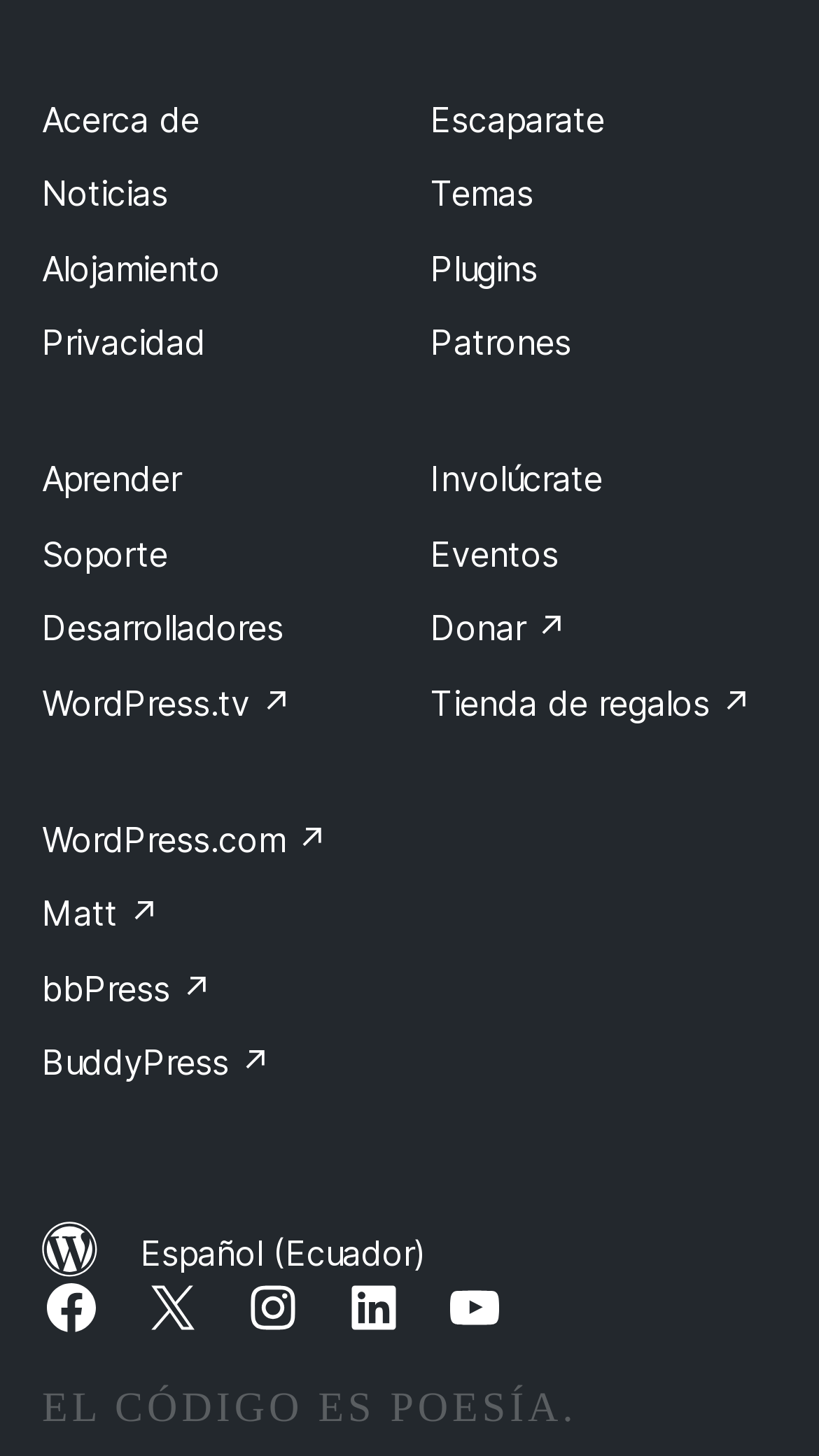Provide the bounding box coordinates for the UI element described in this sentence: "Visita nuestra cuenta de LinkedIn". The coordinates should be four float values between 0 and 1, i.e., [left, top, right, bottom].

[0.421, 0.878, 0.492, 0.918]